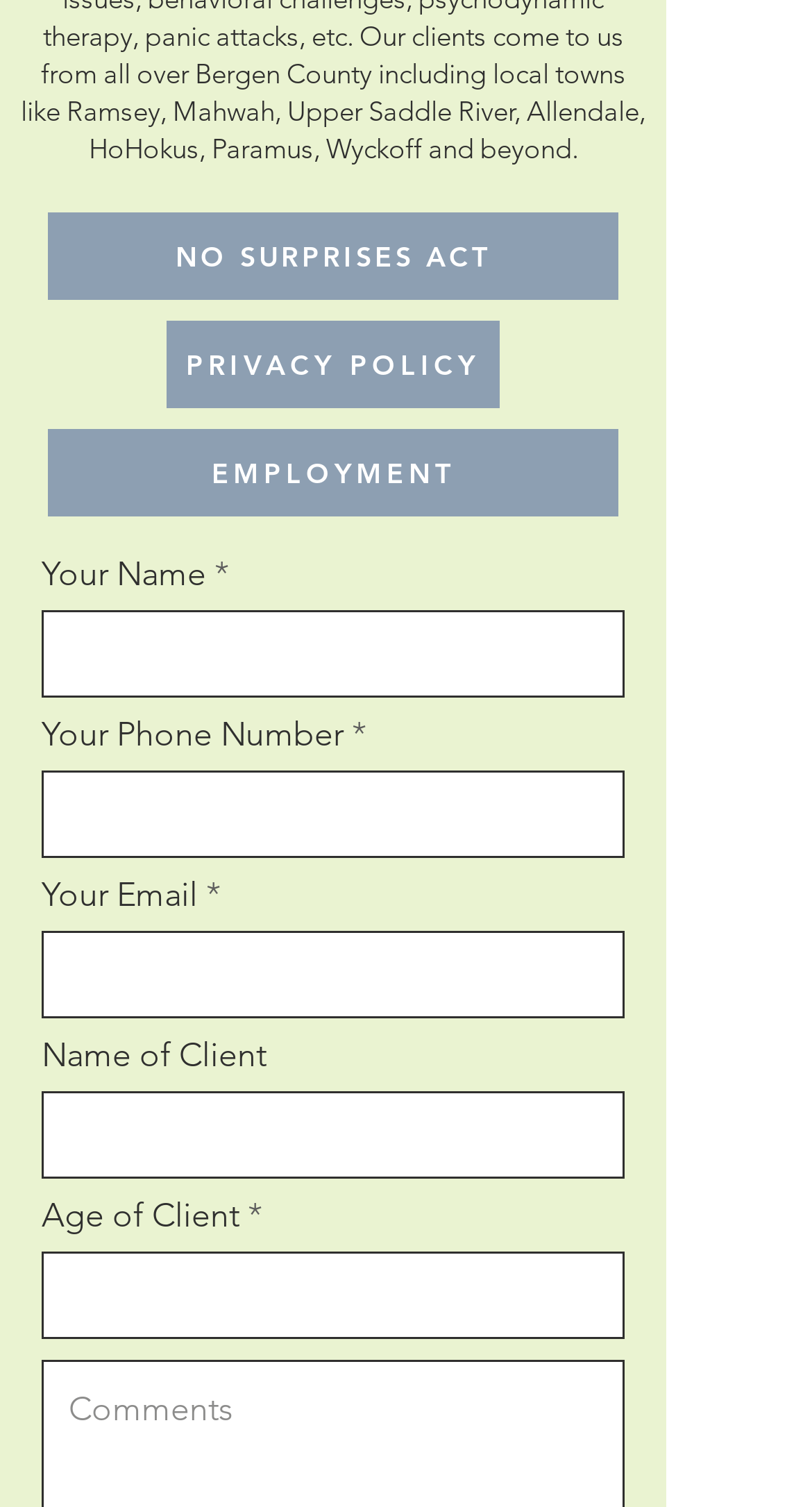What is the purpose of the textbox with label 'Your Name'?
Please analyze the image and answer the question with as much detail as possible.

The textbox with label 'Your Name' is a required field, indicating that it is necessary for the user to input their name. This suggests that the purpose of this textbox is to collect the user's name for some kind of registration or submission process.